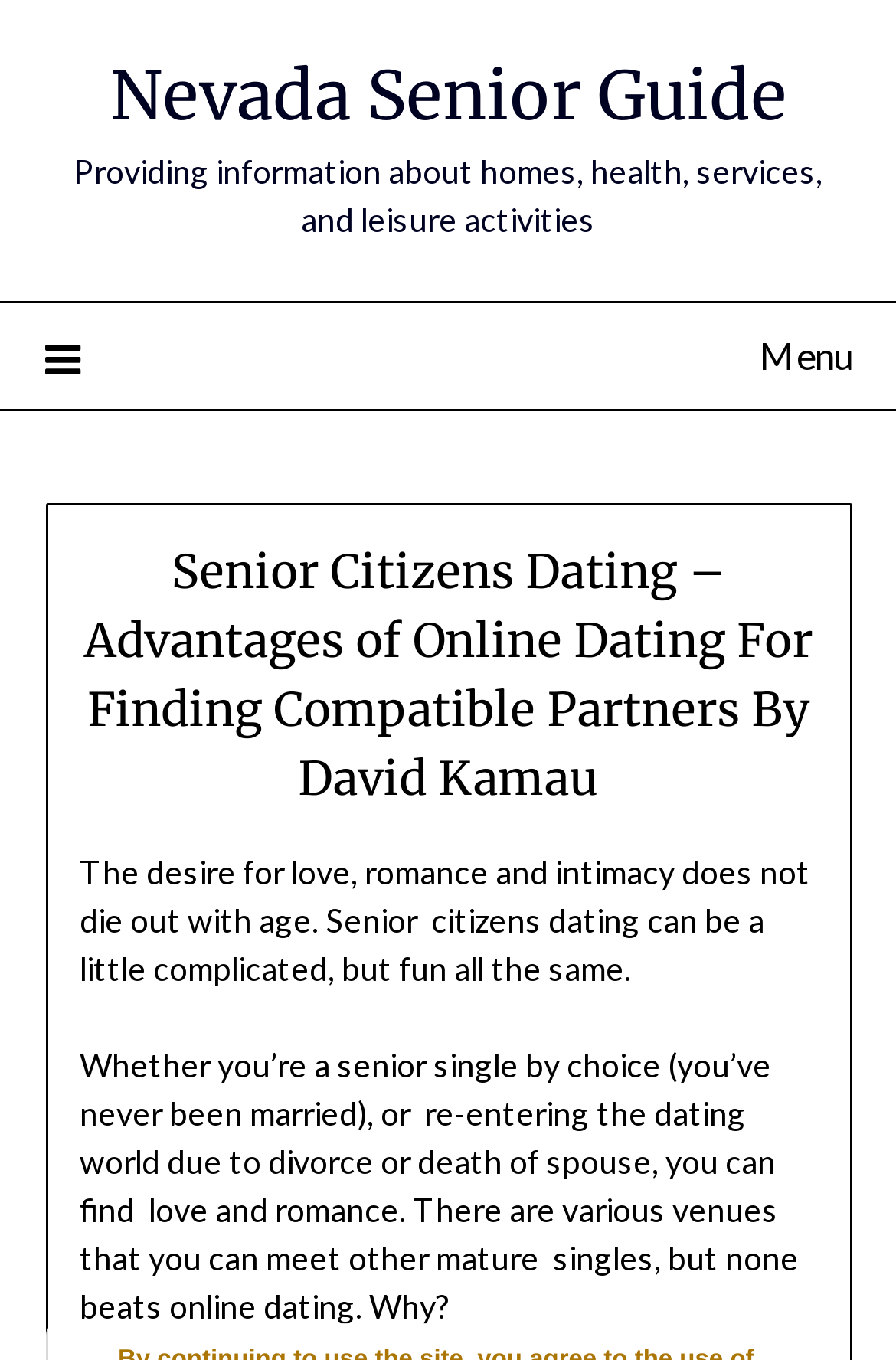Examine the screenshot and answer the question in as much detail as possible: What is the purpose of senior citizens dating?

Based on the webpage content, it is clear that senior citizens dating is meant to help seniors find love and romance, whether they are single by choice or re-entering the dating world due to divorce or death of spouse.